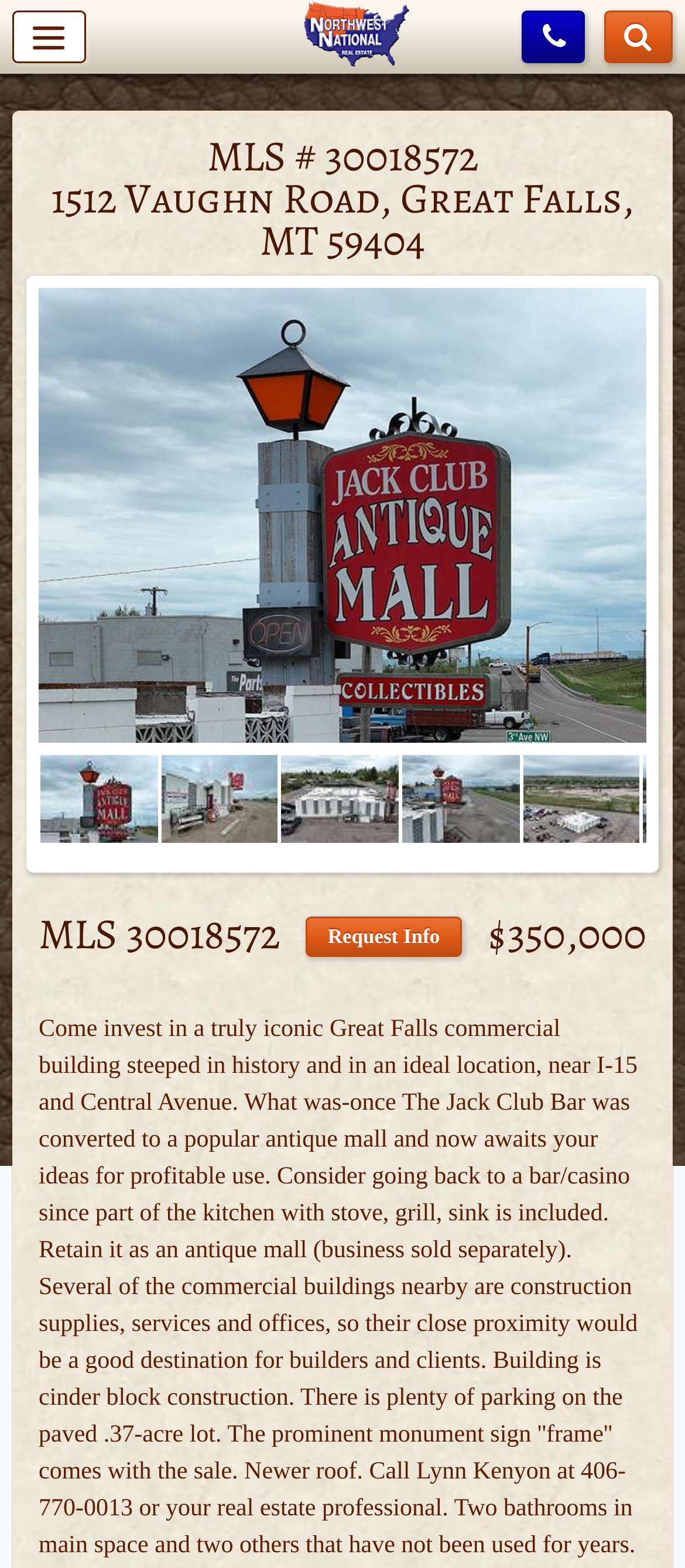What is the price of this property?
Please answer the question with as much detail as possible using the screenshot.

I found the price of the property by looking at the static text element that displays the price, which is located below the property address and above the 'Request Info' button.